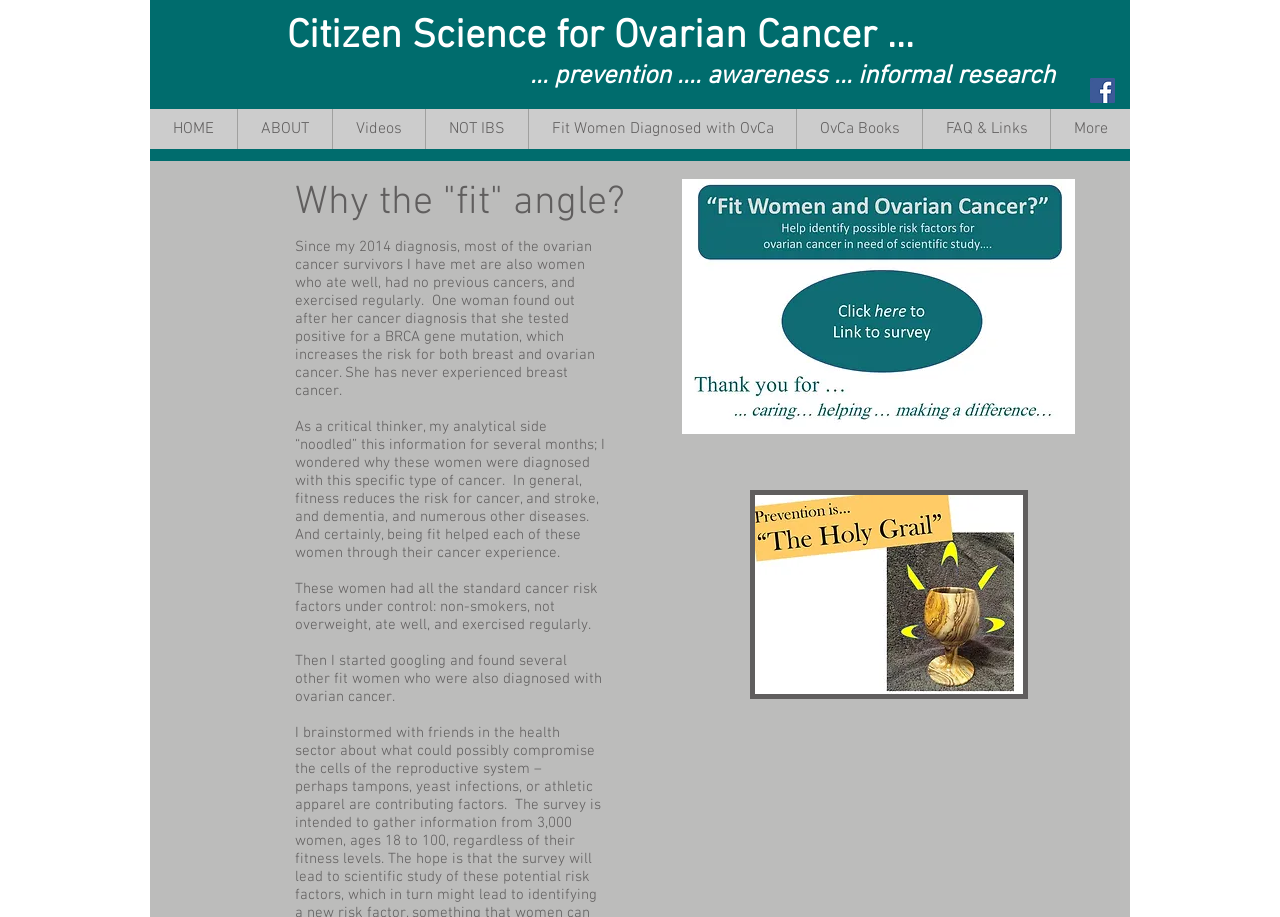What is the author's concern about ovarian cancer?
Based on the screenshot, provide your answer in one word or phrase.

Why fit women are diagnosed